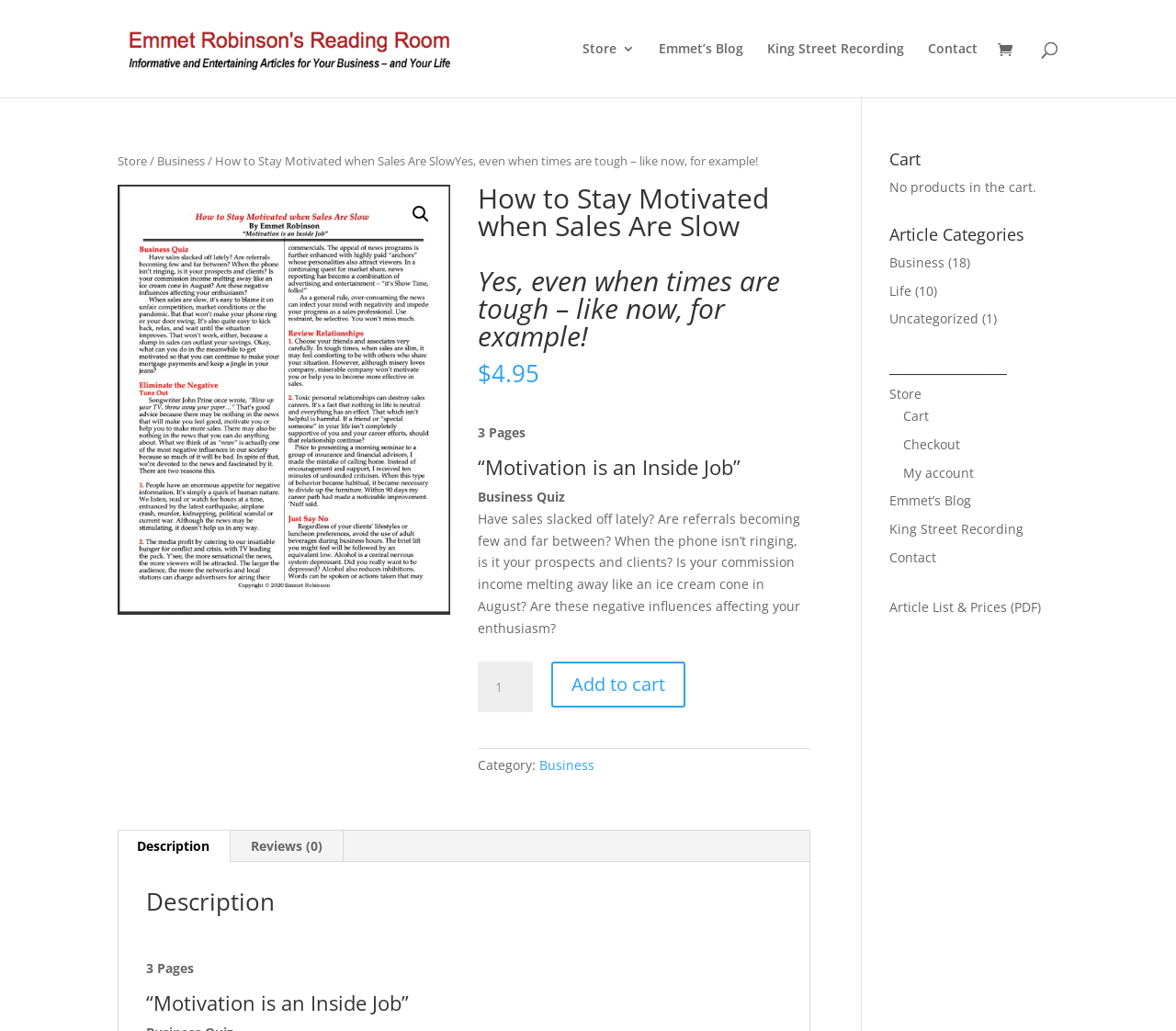Identify the bounding box coordinates necessary to click and complete the given instruction: "Search for something".

[0.1, 0.0, 0.9, 0.001]